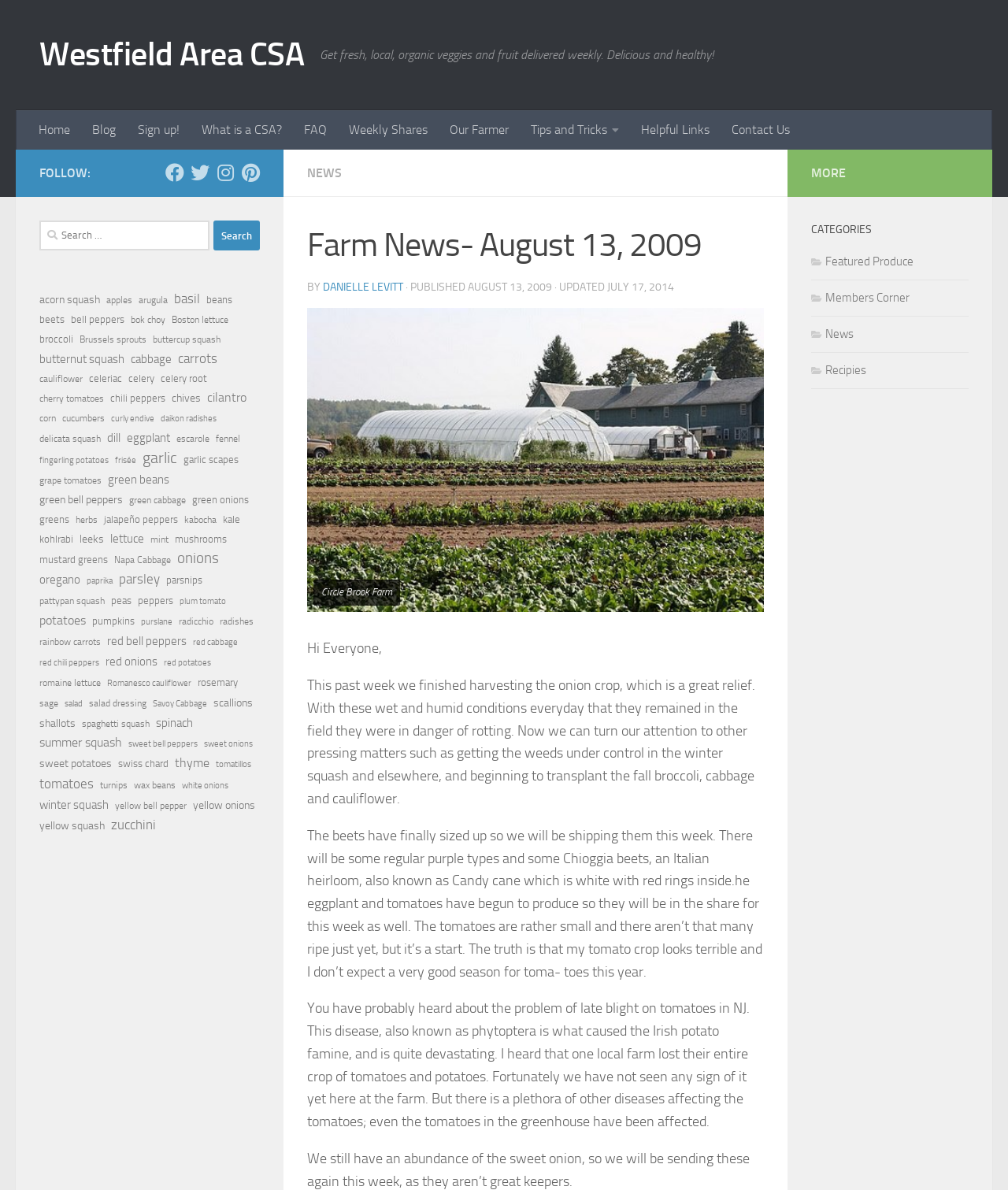Pinpoint the bounding box coordinates of the clickable element to carry out the following instruction: "Learn more about 'beets'."

[0.039, 0.261, 0.064, 0.277]